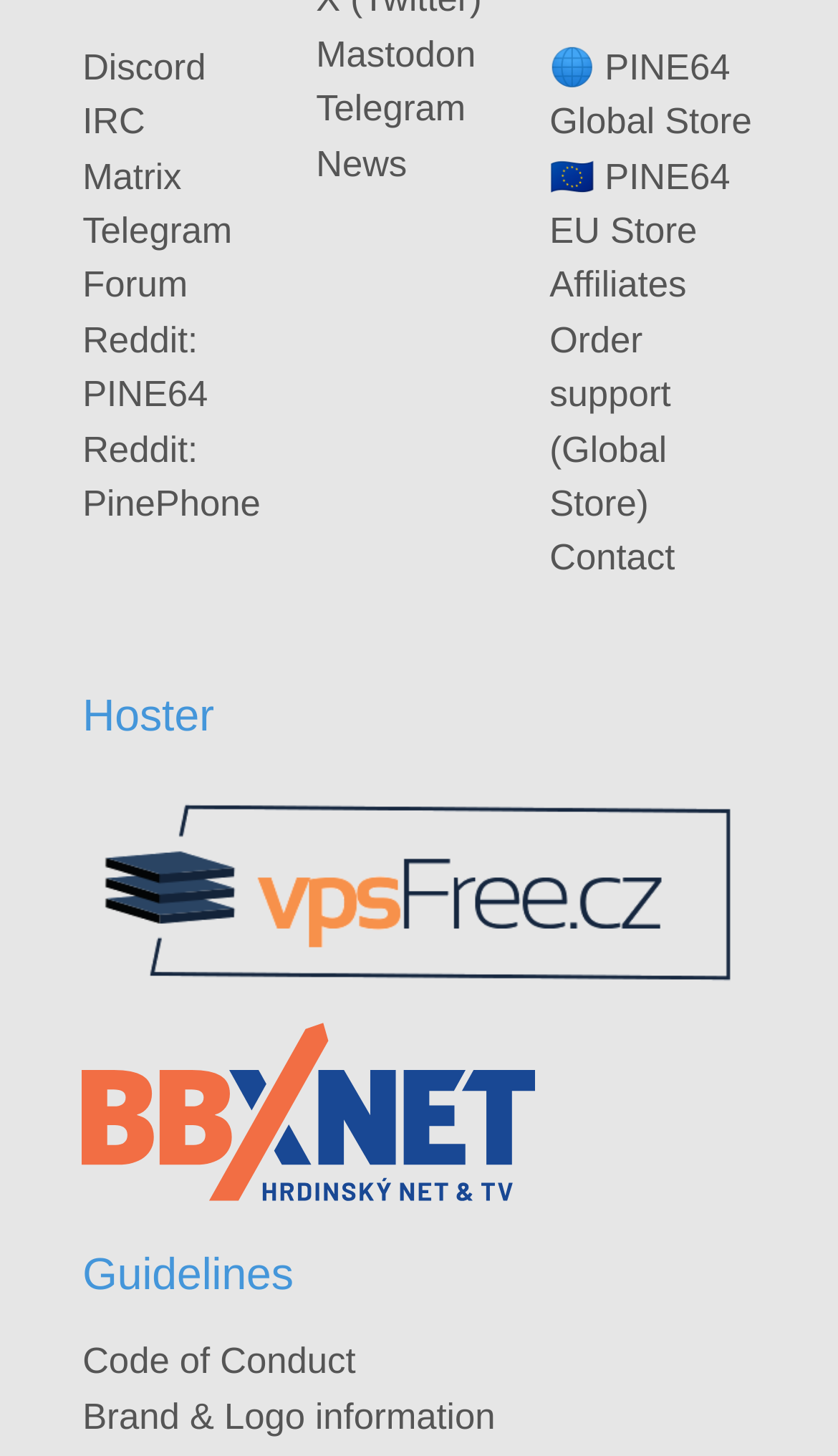Locate and provide the bounding box coordinates for the HTML element that matches this description: "Brand & Logo information".

[0.098, 0.959, 0.591, 0.987]